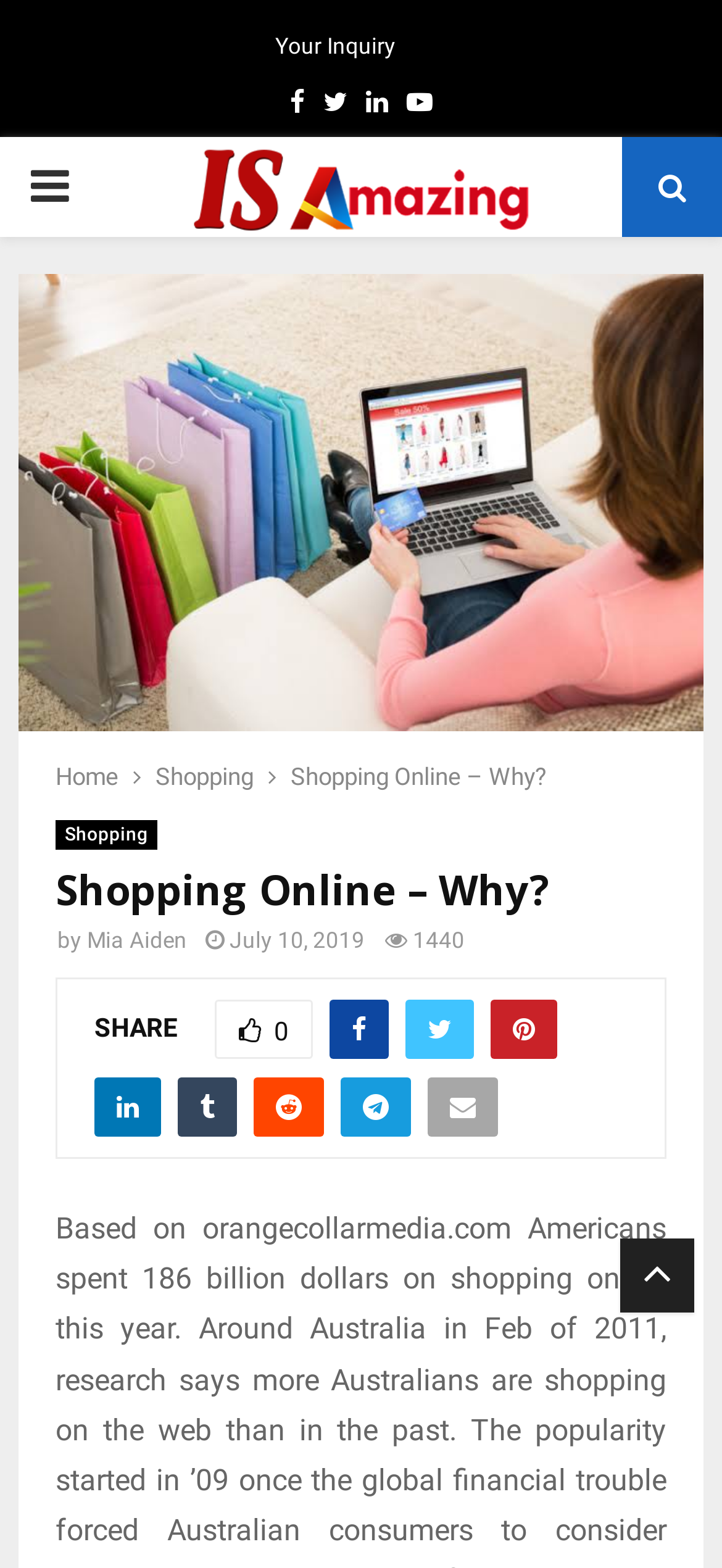How many shares does the article have?
Could you answer the question in a detailed manner, providing as much information as possible?

The share count can be found in the article's metadata, specifically in the section where it says '1440' next to the 'SHARE' button.